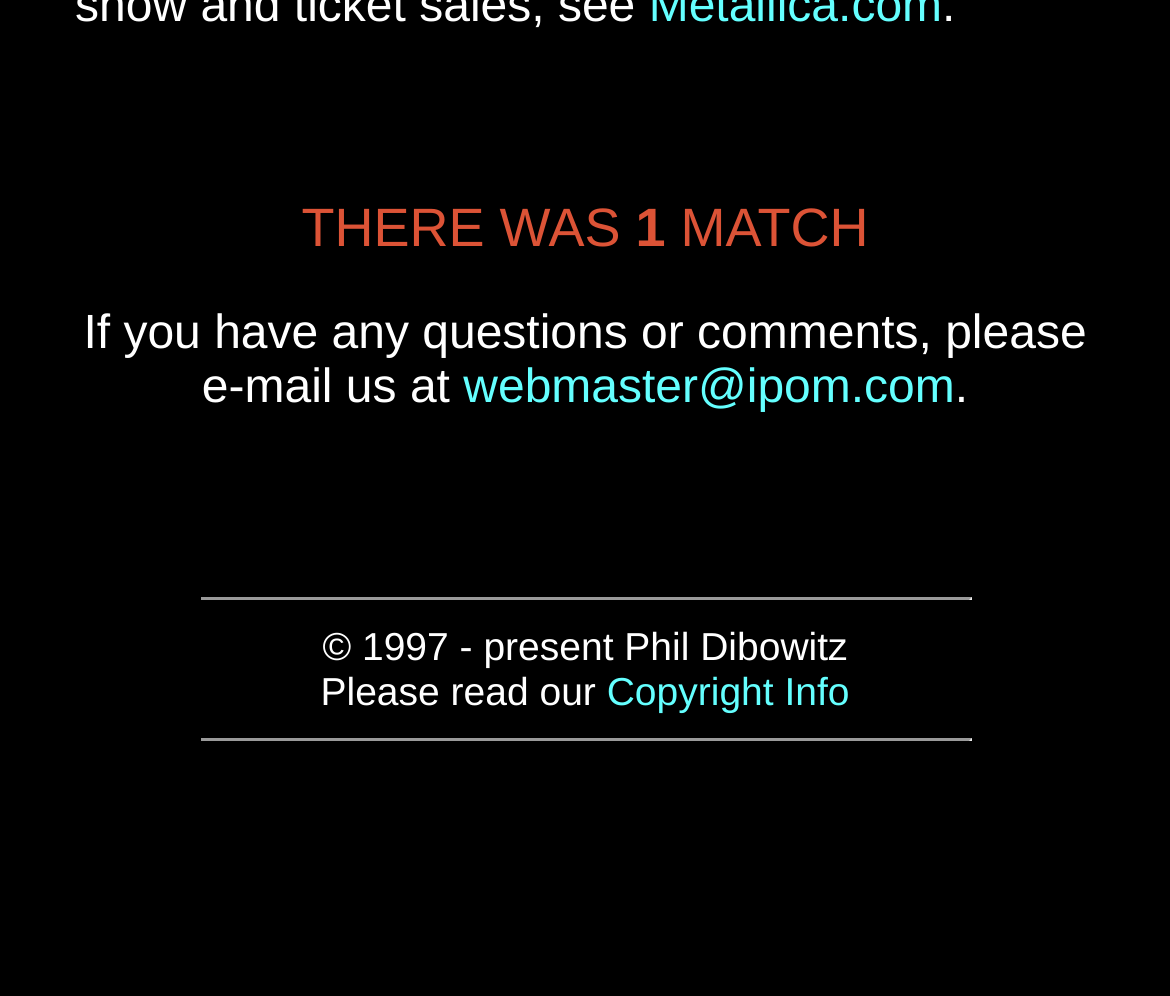Please provide the bounding box coordinates in the format (top-left x, top-left y, bottom-right x, bottom-right y). Remember, all values are floating point numbers between 0 and 1. What is the bounding box coordinate of the region described as: Copyright Info

[0.519, 0.67, 0.726, 0.715]